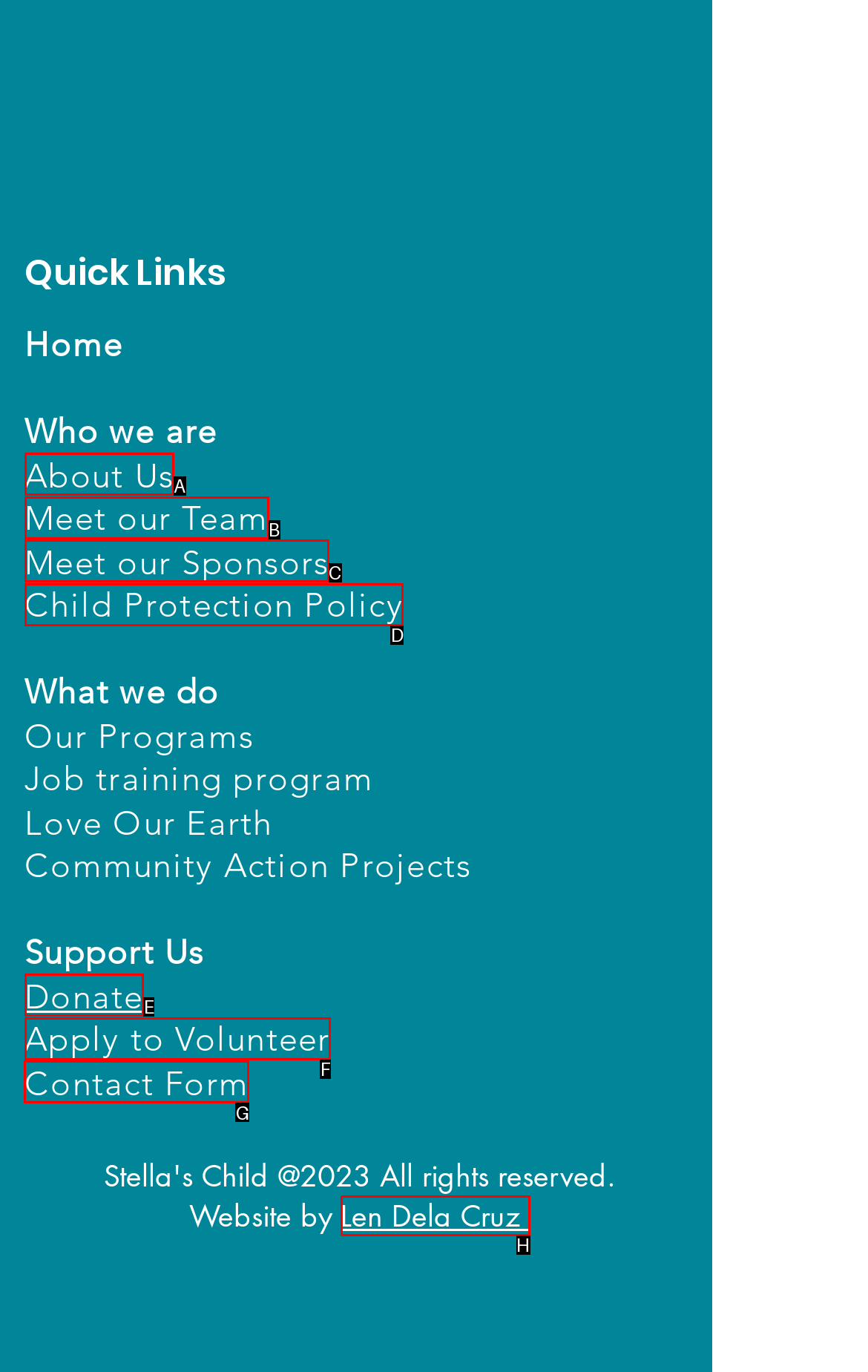To perform the task "Fill out the 'Contact Form'", which UI element's letter should you select? Provide the letter directly.

G